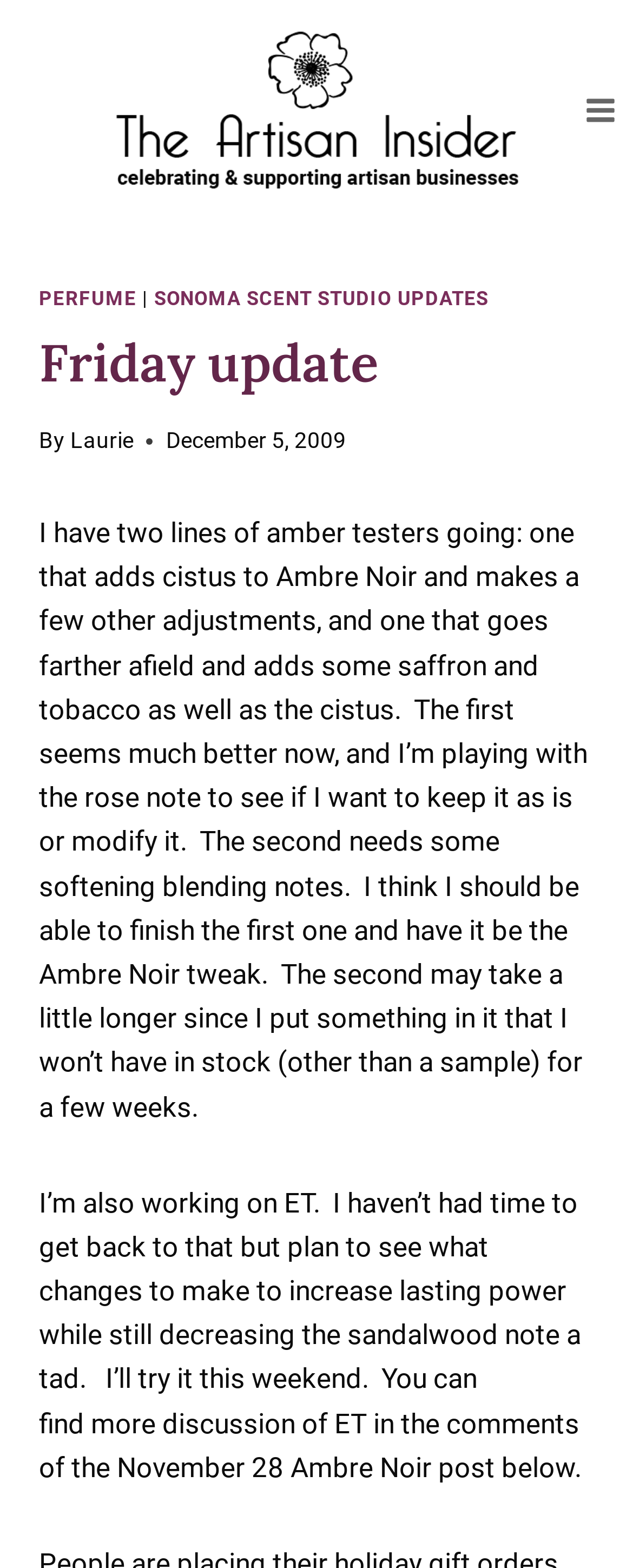What is being worked on besides Ambre Noir?
Provide a detailed answer to the question, using the image to inform your response.

I found this information in the main text of the webpage, where it says 'I’m also working on ET...'.